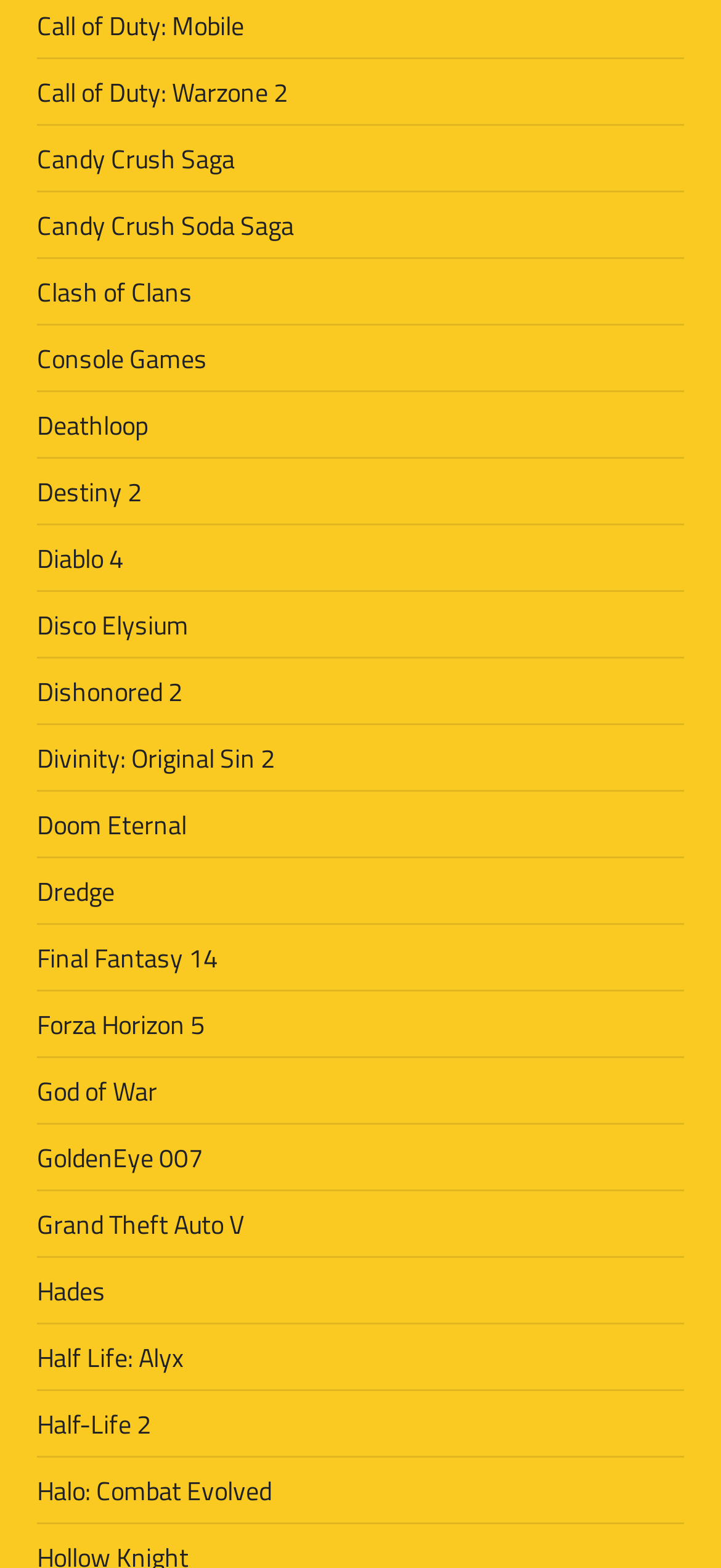Please identify the bounding box coordinates of the element I should click to complete this instruction: 'Explore Console Games'. The coordinates should be given as four float numbers between 0 and 1, like this: [left, top, right, bottom].

[0.051, 0.215, 0.287, 0.24]